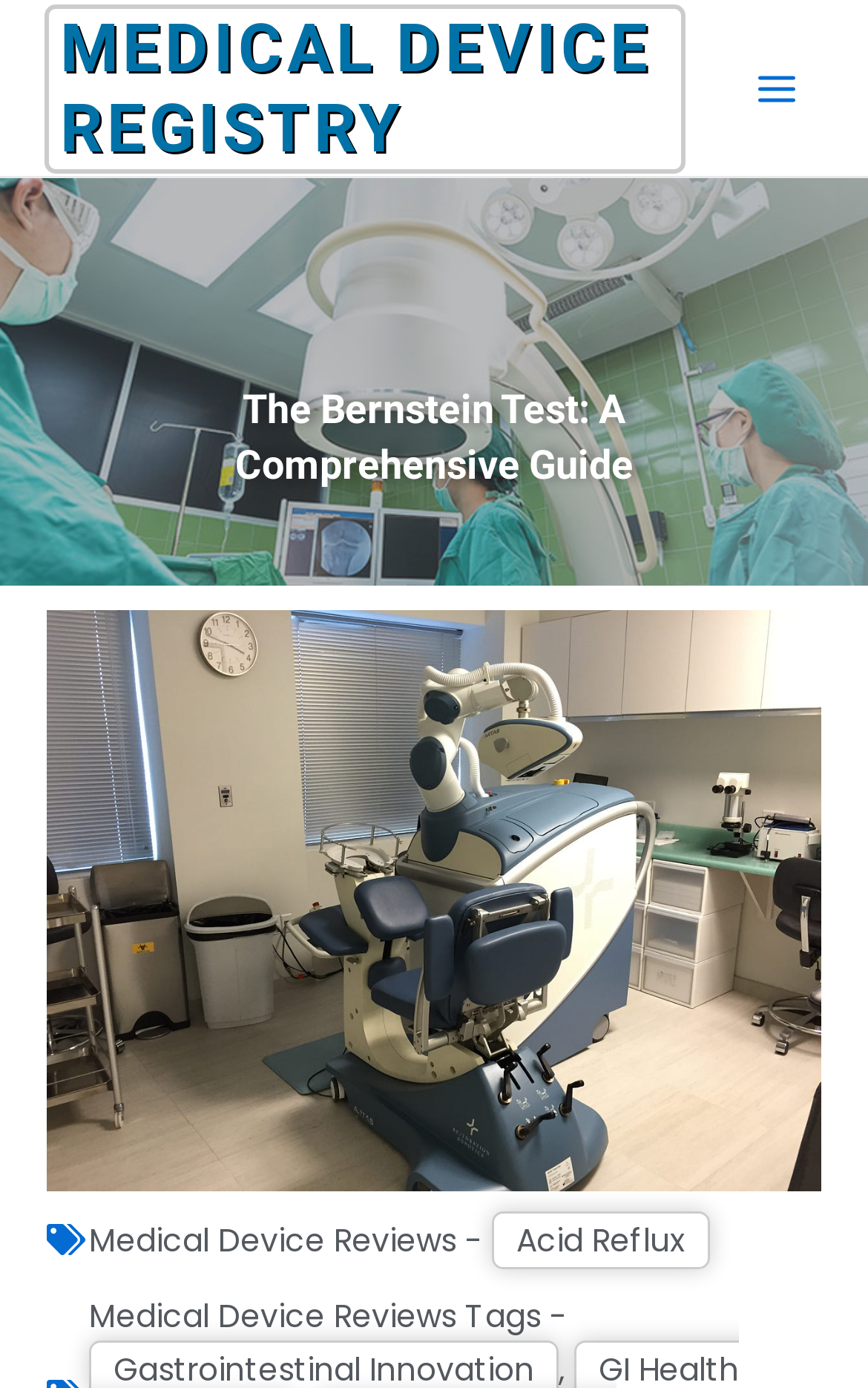Bounding box coordinates are specified in the format (top-left x, top-left y, bottom-right x, bottom-right y). All values are floating point numbers bounded between 0 and 1. Please provide the bounding box coordinate of the region this sentence describes: Medical Device Registry

[0.069, 0.006, 0.751, 0.12]